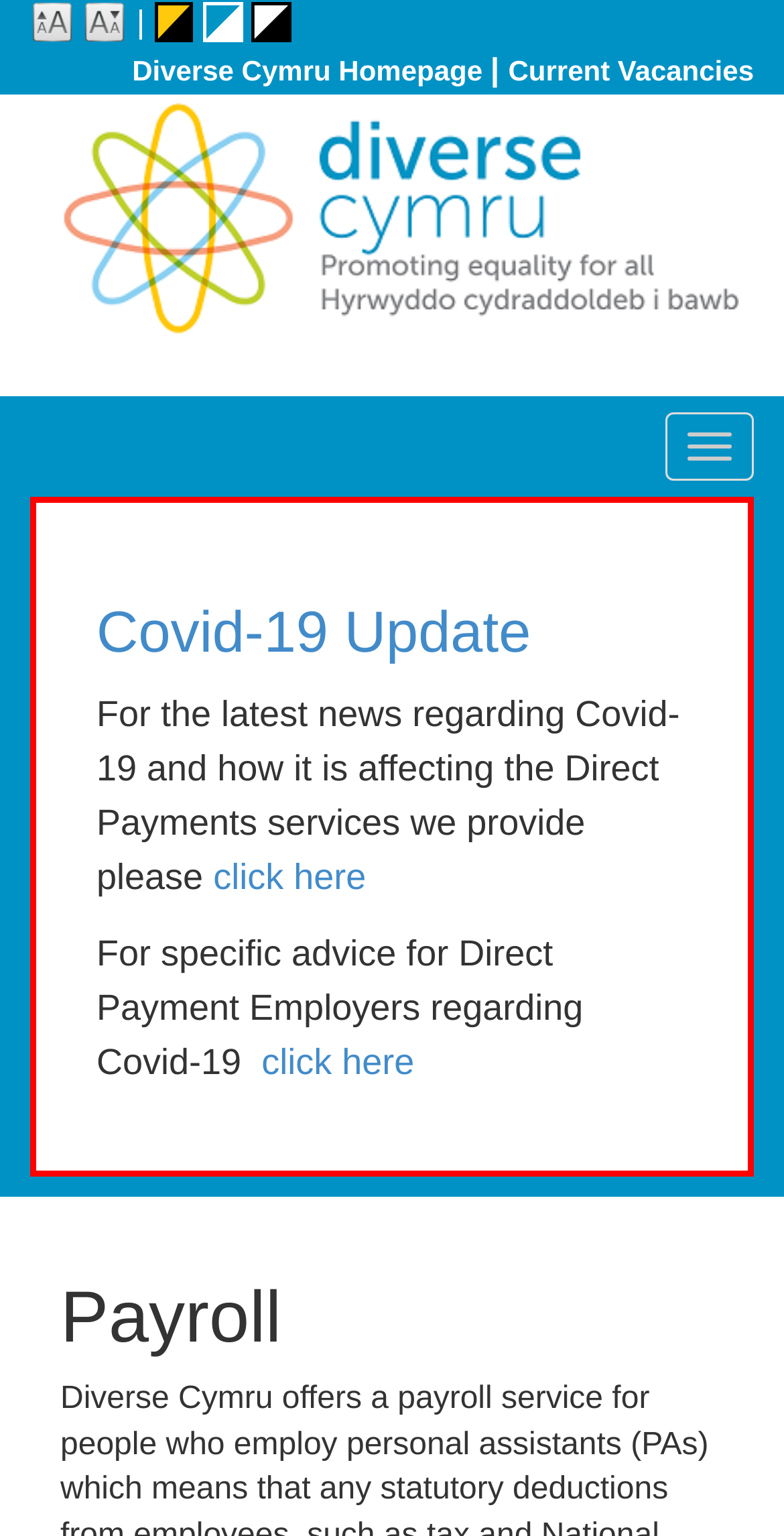Answer the following in one word or a short phrase: 
How many links are on the top navigation bar?

5